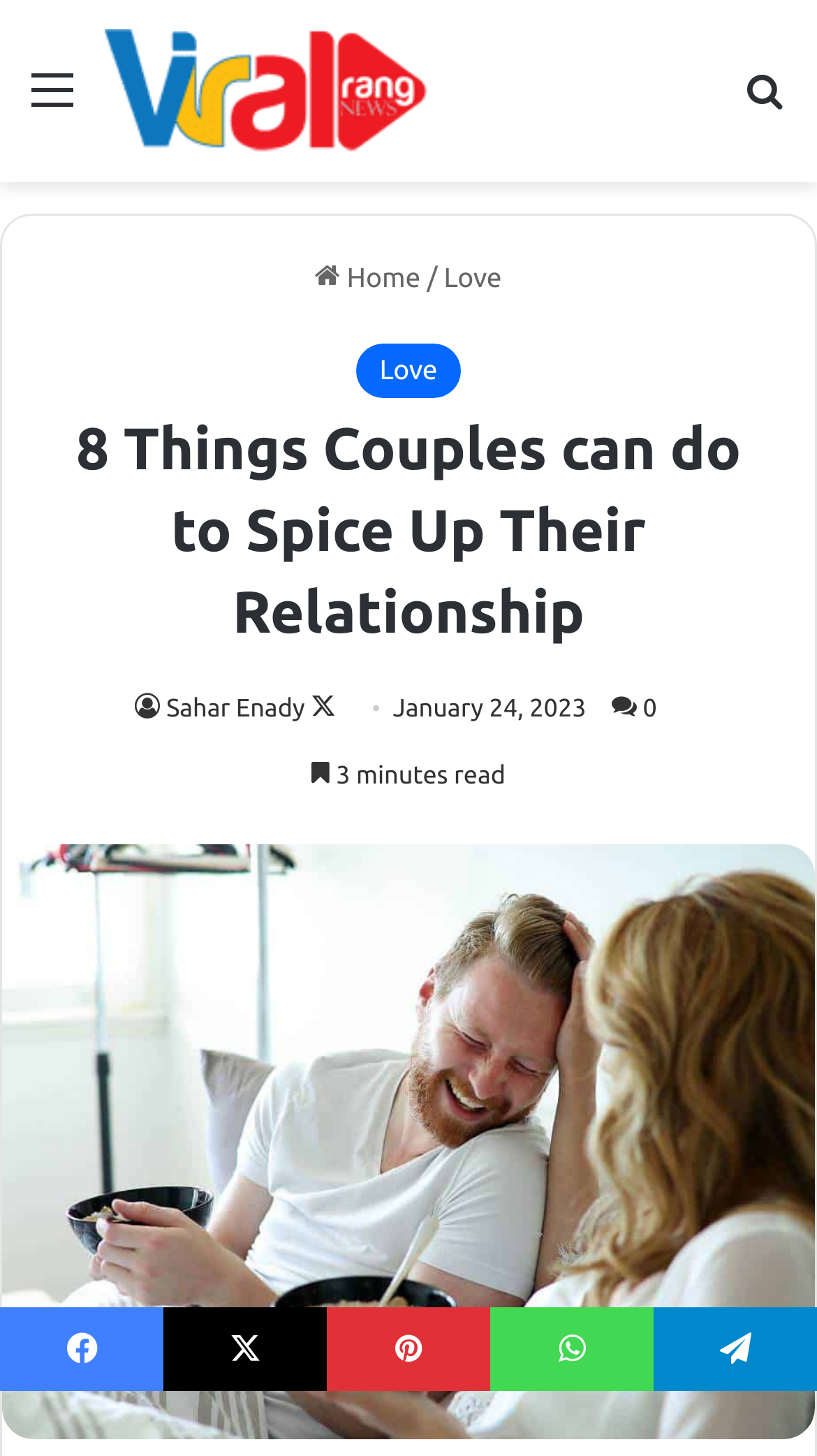How long does it take to read the article?
Please craft a detailed and exhaustive response to the question.

I found the reading time by looking at the static text element '3 minutes read' located below the main heading of the article.